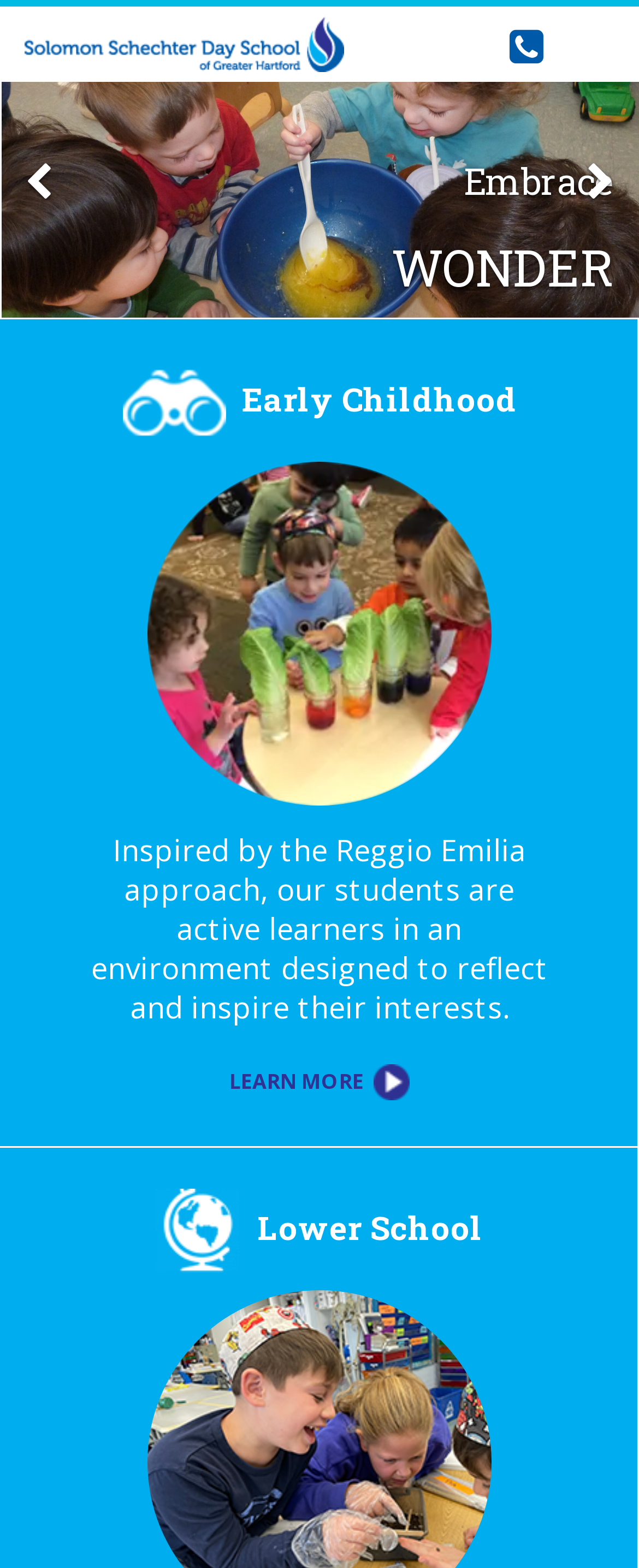Using the provided element description, identify the bounding box coordinates as (top-left x, top-left y, bottom-right x, bottom-right y). Ensure all values are between 0 and 1. Description: Residues revaloration and bioremed

None